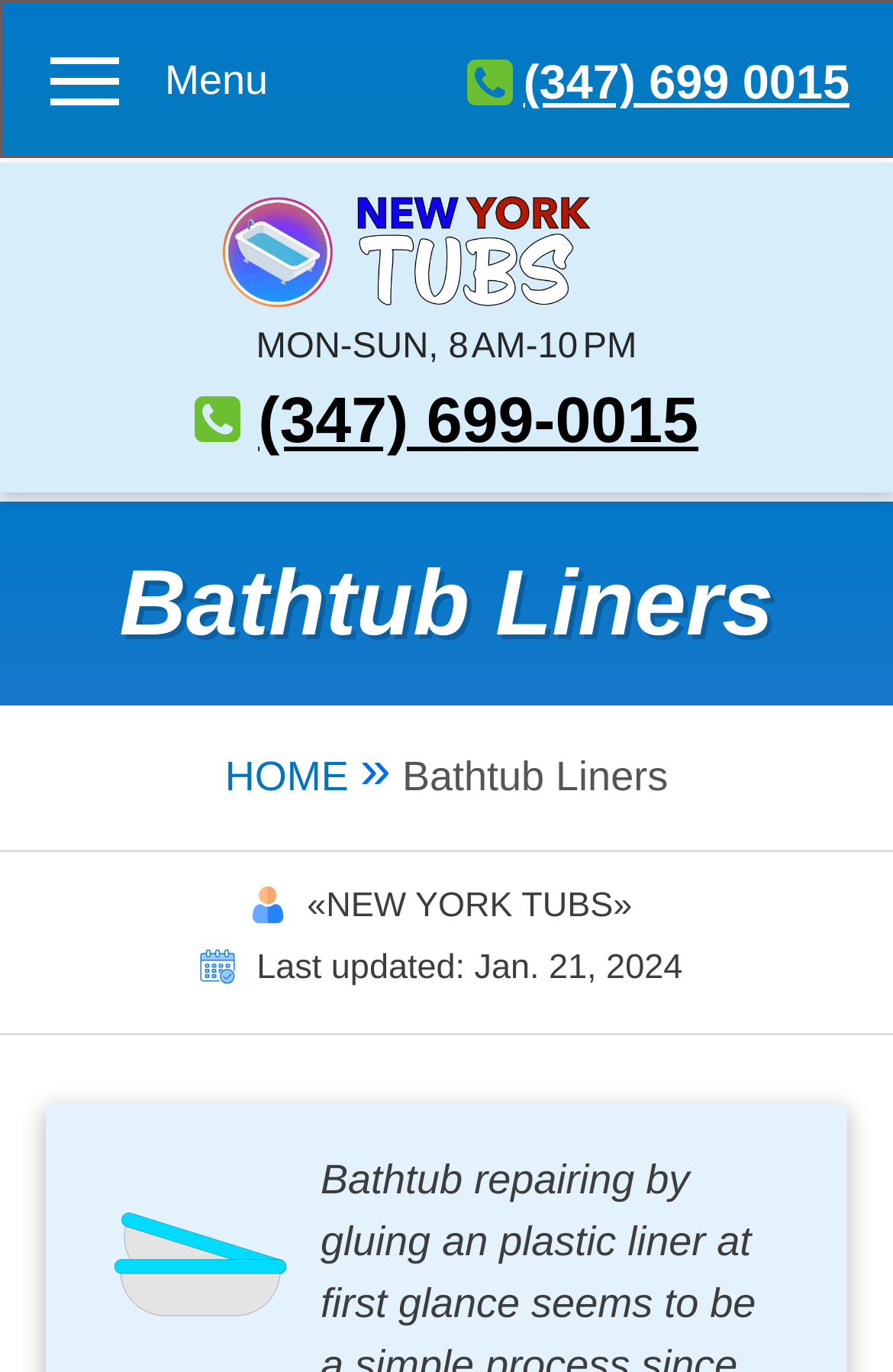Find the bounding box of the UI element described as follows: "(347) 699 0015".

[0.586, 0.042, 0.951, 0.08]